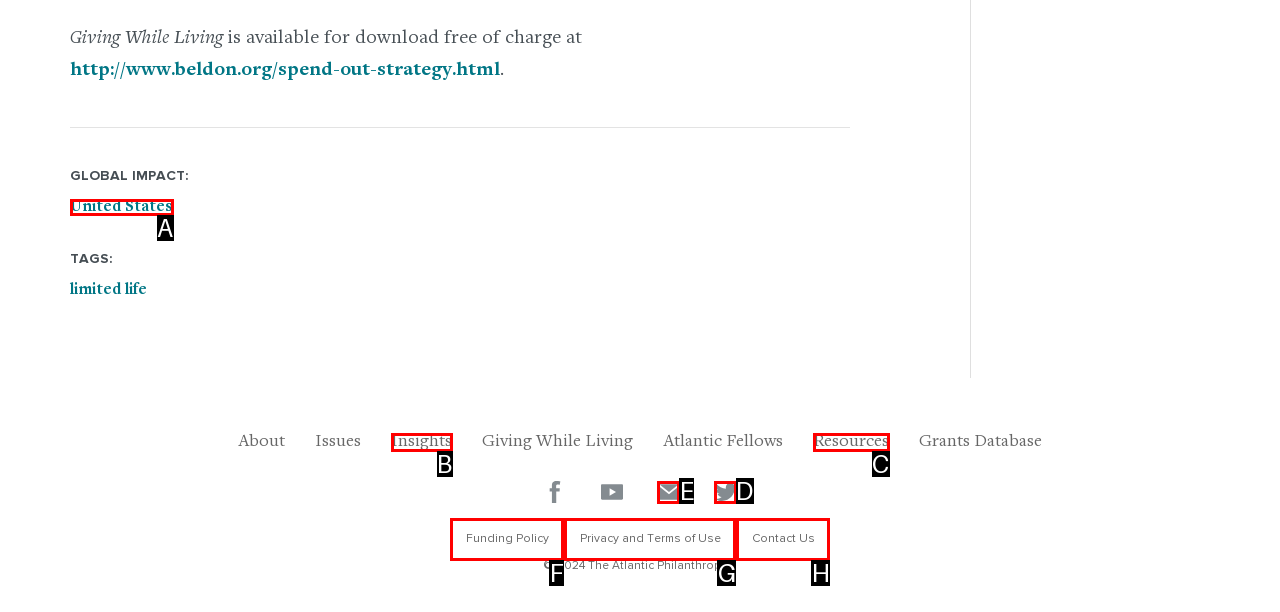Point out the specific HTML element to click to complete this task: follow on Twitter Reply with the letter of the chosen option.

D